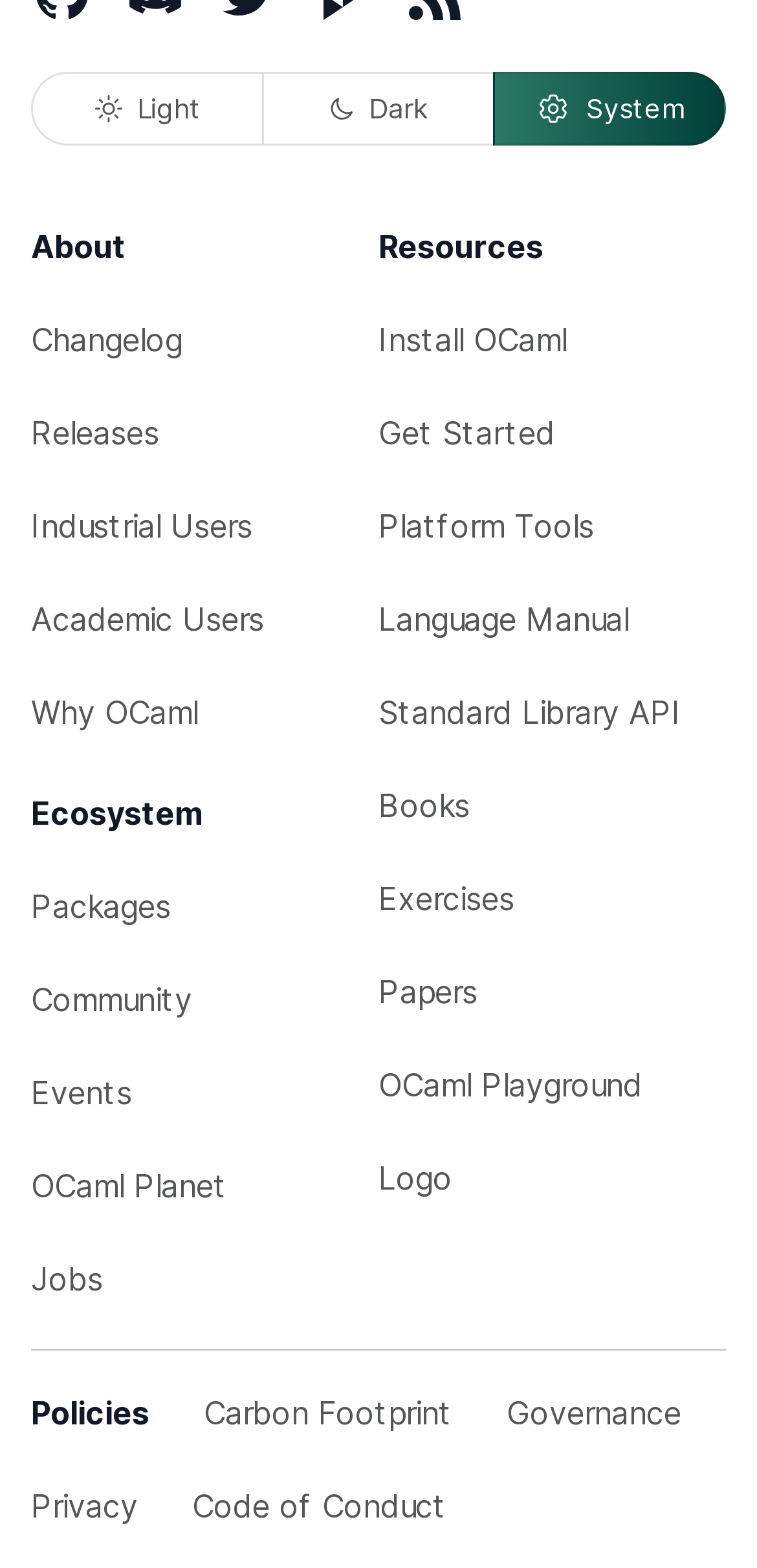Determine the bounding box of the UI component based on this description: "Install OCaml". The bounding box coordinates should be four float values between 0 and 1, i.e., [left, top, right, bottom].

[0.5, 0.187, 0.959, 0.246]